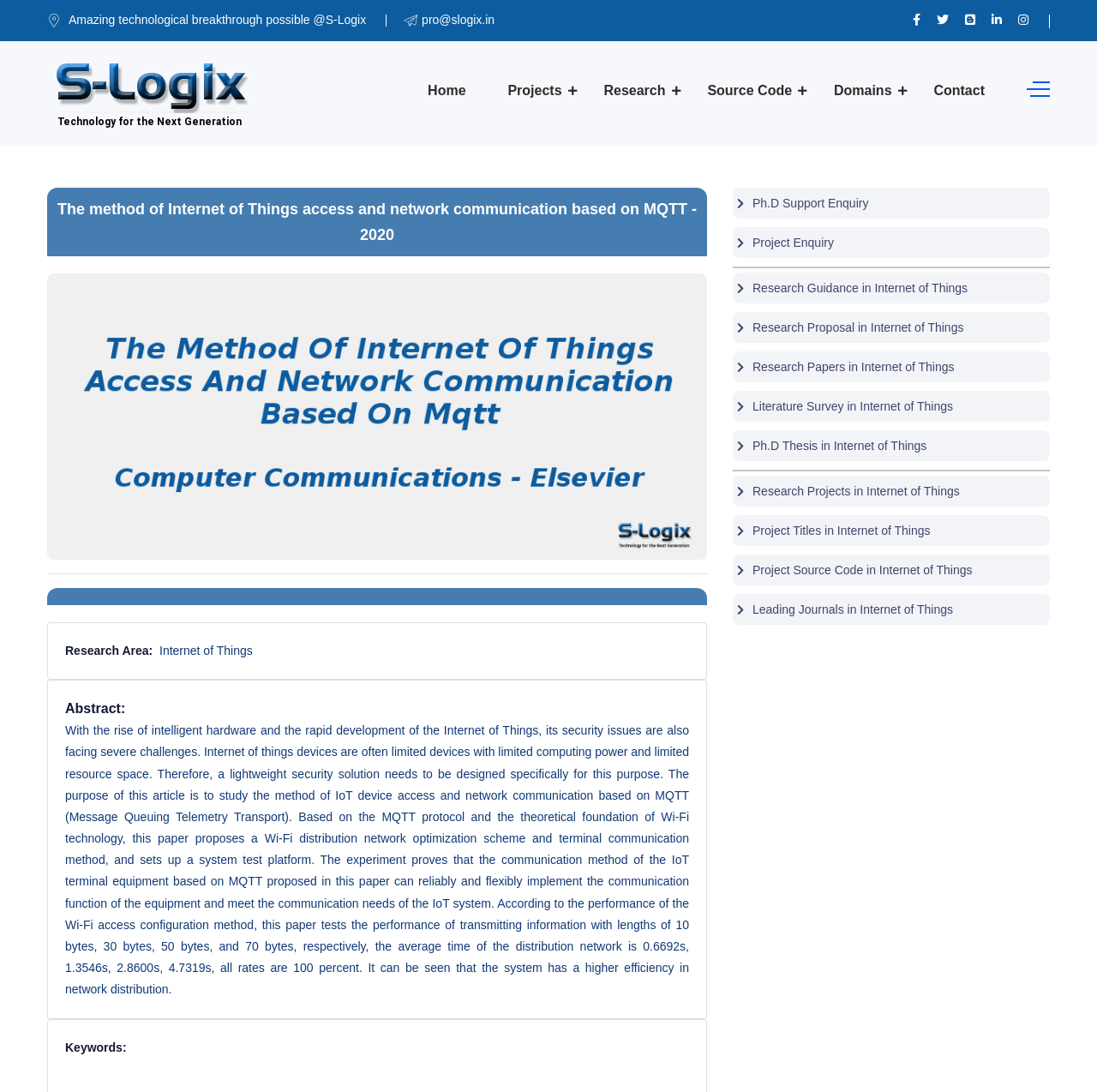Answer the question below with a single word or a brief phrase: 
What is the research area of this project?

Internet of Things